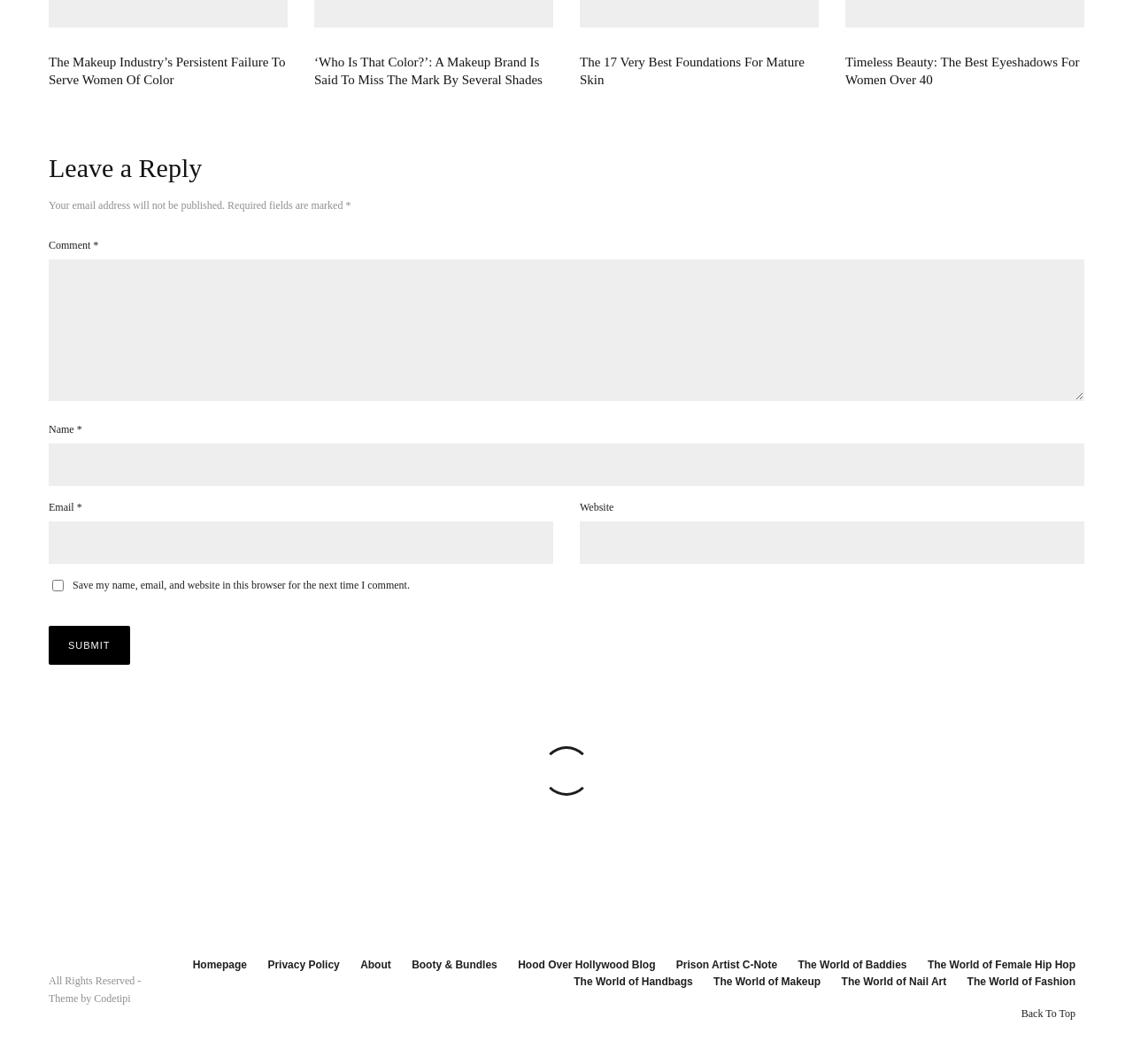Identify the bounding box coordinates of the area you need to click to perform the following instruction: "Submit the comment".

[0.043, 0.588, 0.114, 0.624]